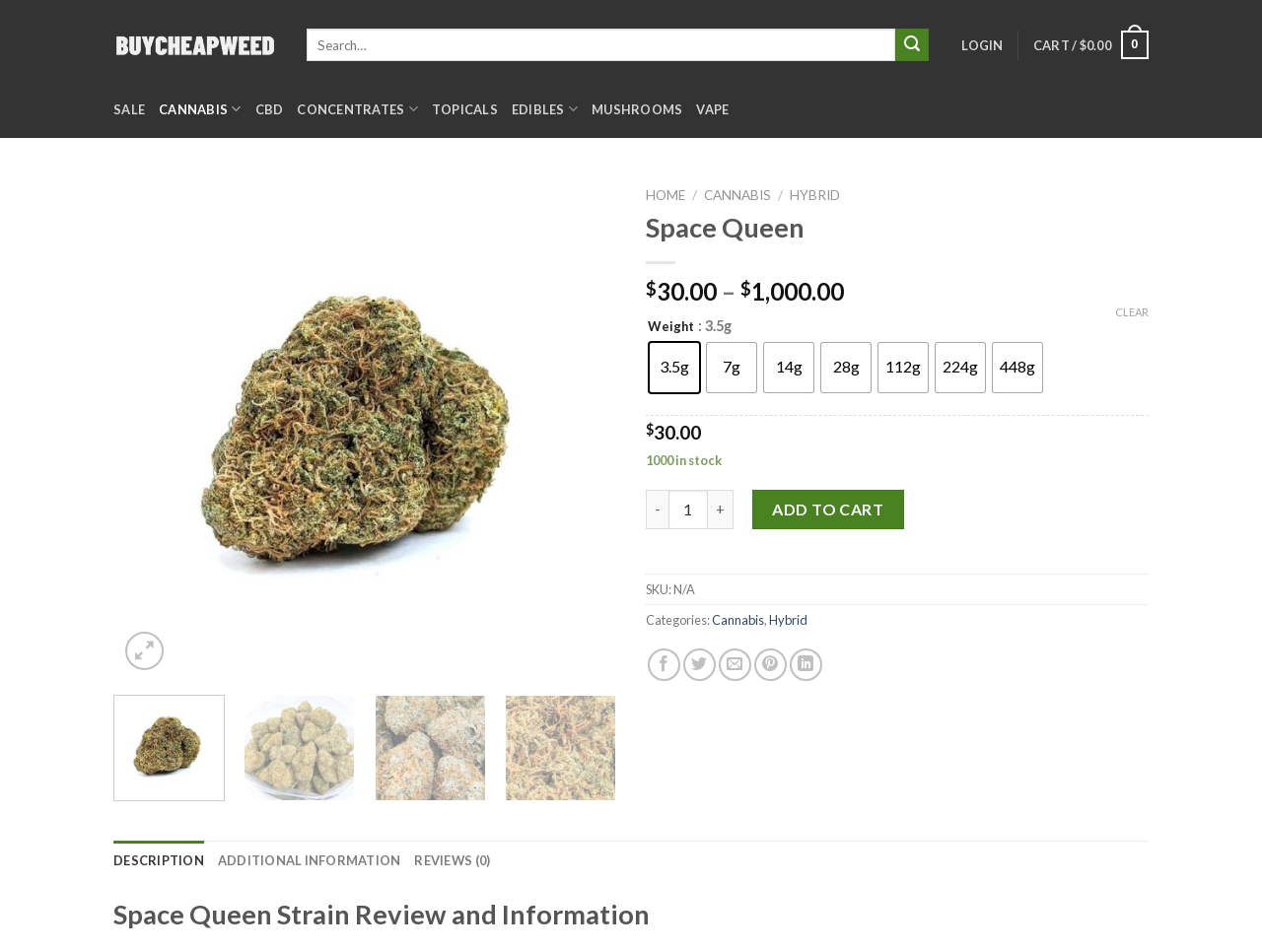Utilize the information from the image to answer the question in detail:
What is the function of the '-' button?

I found the function of the '-' button by looking at its location and context. It is located near the spinbutton element with the label 'Space Queen quantity' and the '+' button. Based on its position and the surrounding elements, I infer that the '-' button is used to decrease the quantity of Space Queen.